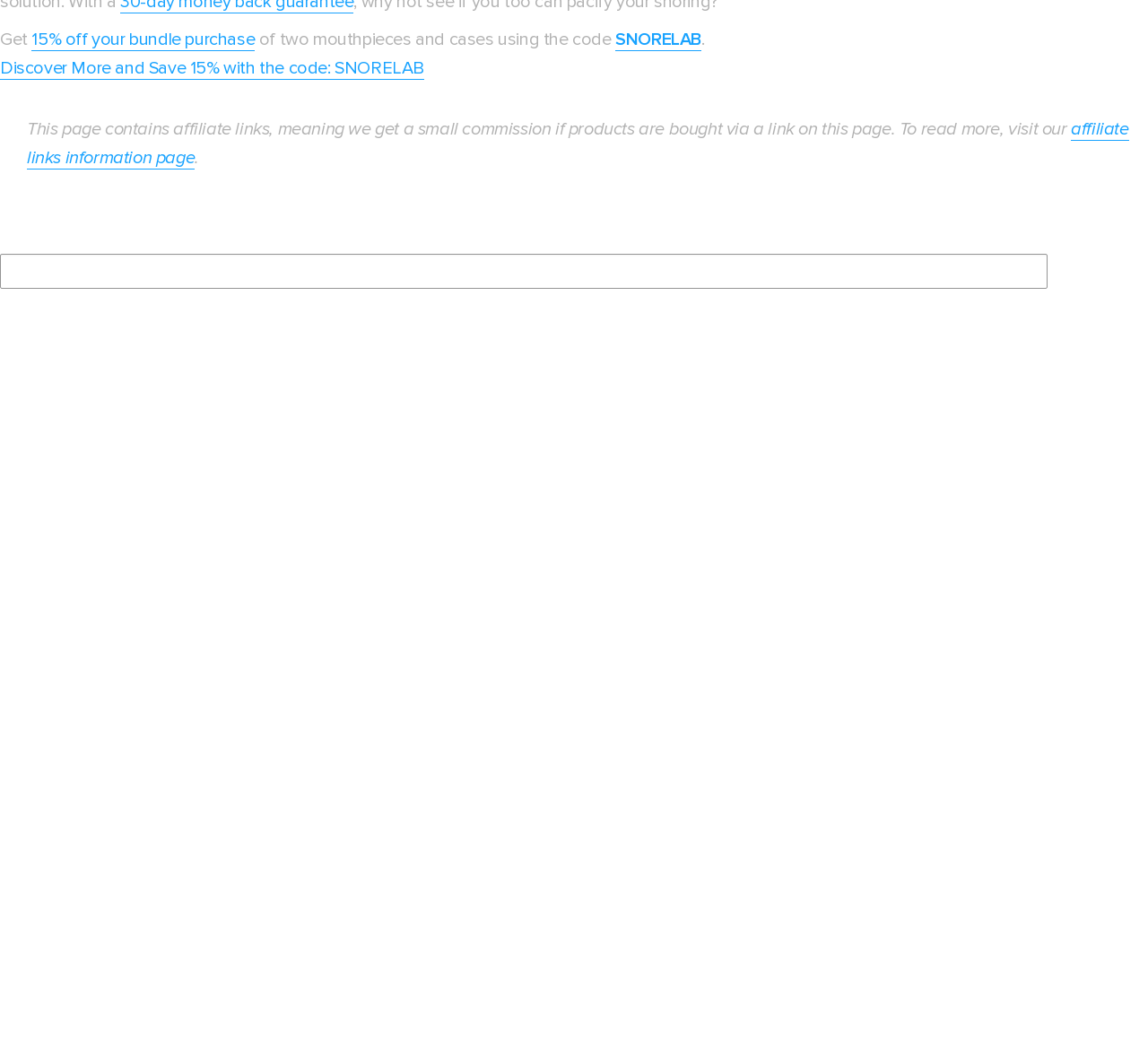Please indicate the bounding box coordinates for the clickable area to complete the following task: "Open The Limitless Experience". The coordinates should be specified as four float numbers between 0 and 1, i.e., [left, top, right, bottom].

None